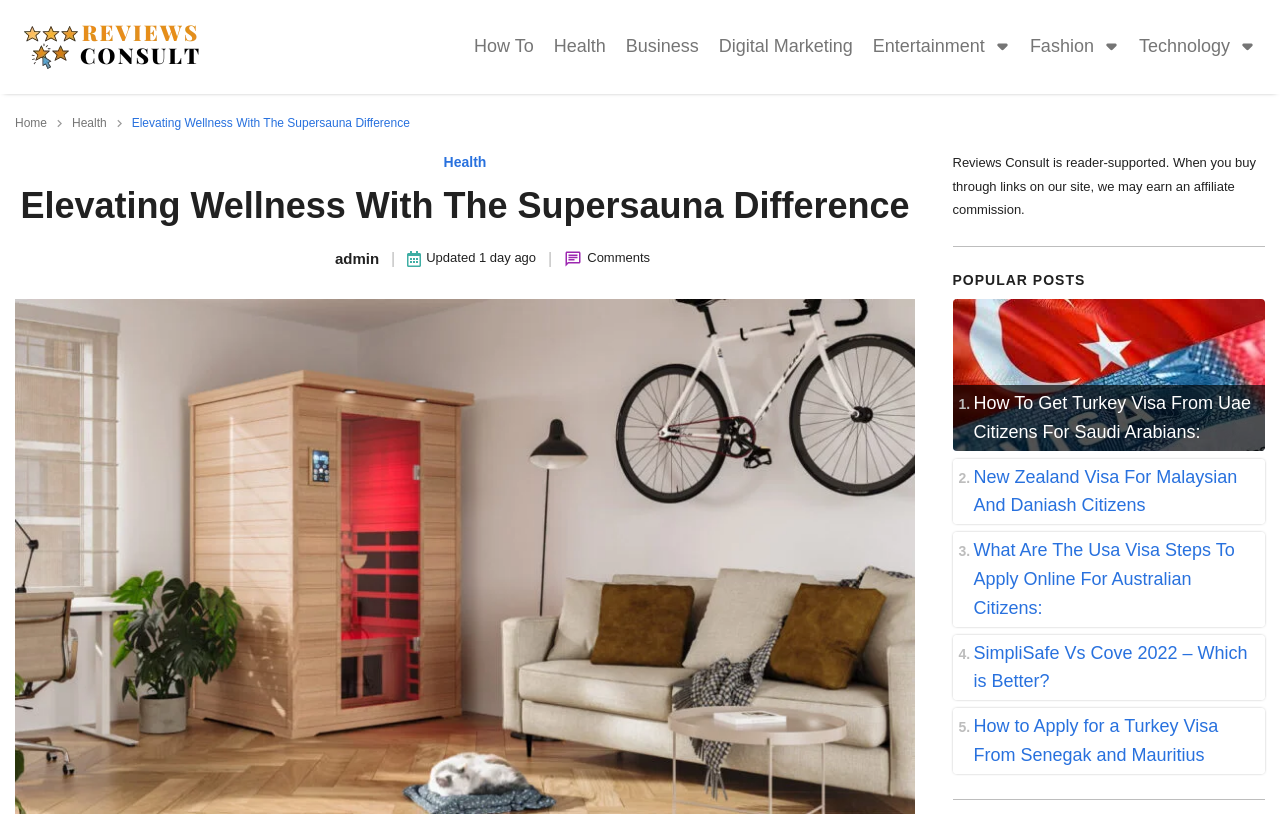Using the provided description: "Health", find the bounding box coordinates of the corresponding UI element. The output should be four float numbers between 0 and 1, in the format [left, top, right, bottom].

[0.425, 0.029, 0.481, 0.086]